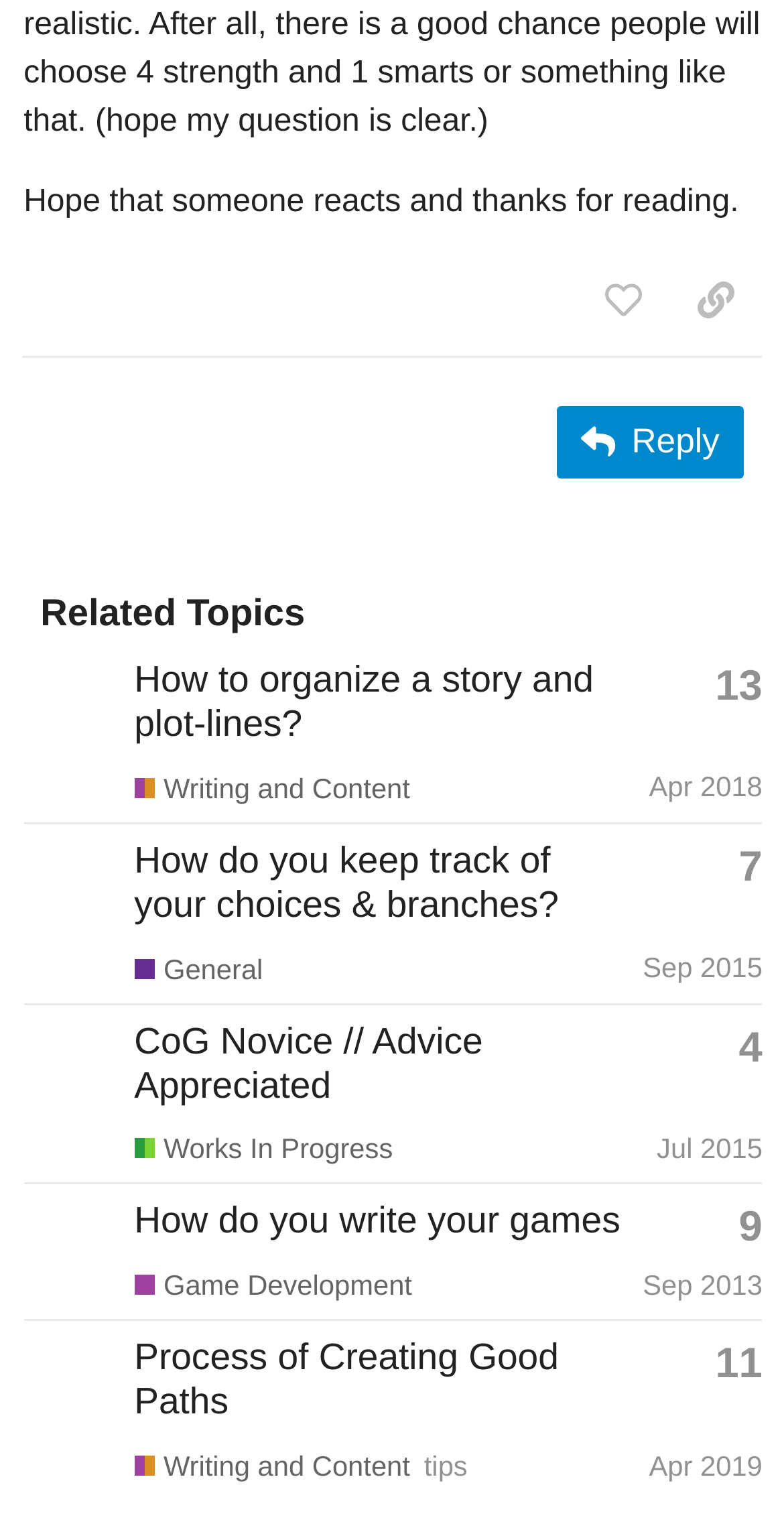Identify the bounding box coordinates of the section that should be clicked to achieve the task described: "View profile of IlliterateSandwich".

[0.03, 0.449, 0.153, 0.471]